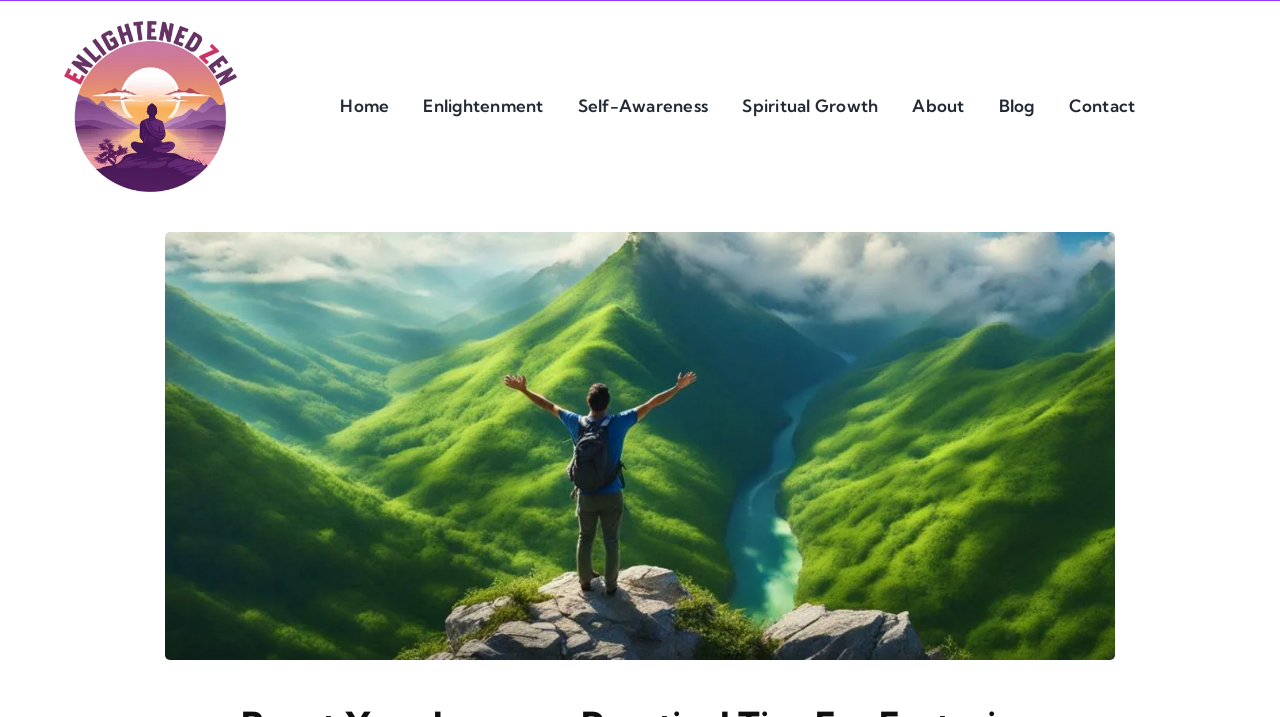Please specify the bounding box coordinates of the clickable section necessary to execute the following command: "Go to the Enlightenment page".

[0.331, 0.101, 0.425, 0.196]